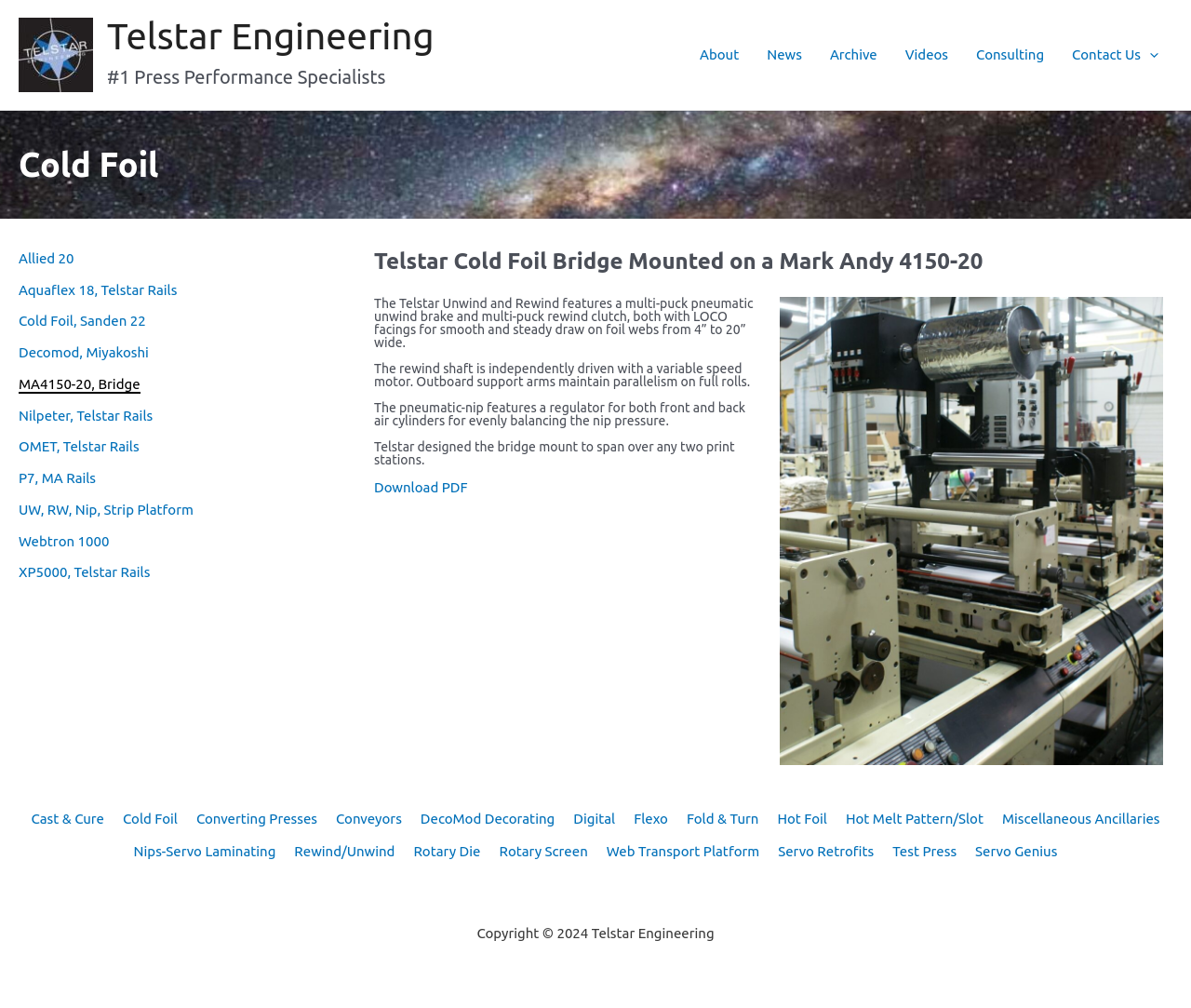Provide a short, one-word or phrase answer to the question below:
What is the function of the rewind shaft?

Independently driven